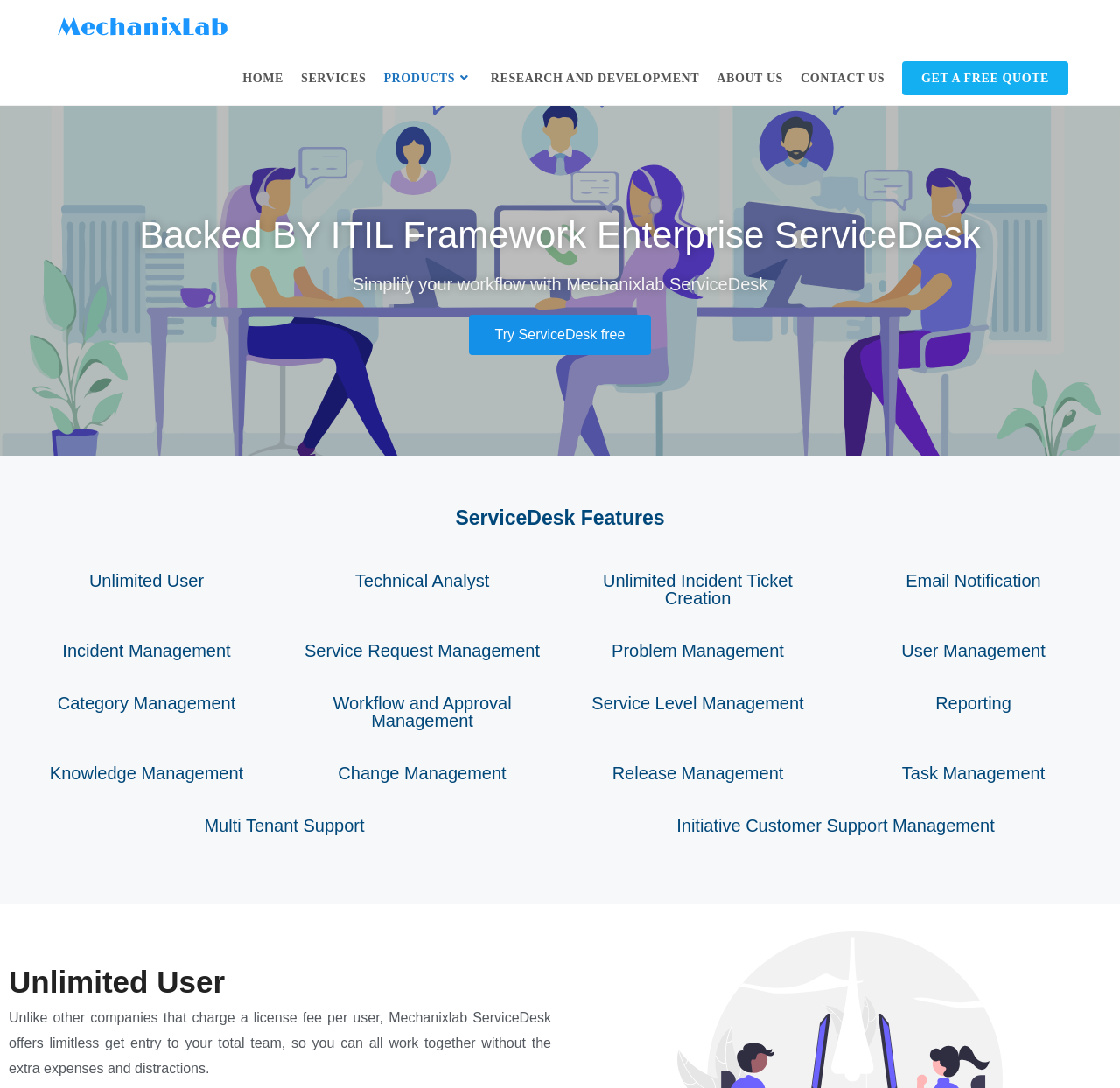Please specify the bounding box coordinates of the region to click in order to perform the following instruction: "Click on the 'HOME' link".

[0.209, 0.048, 0.261, 0.096]